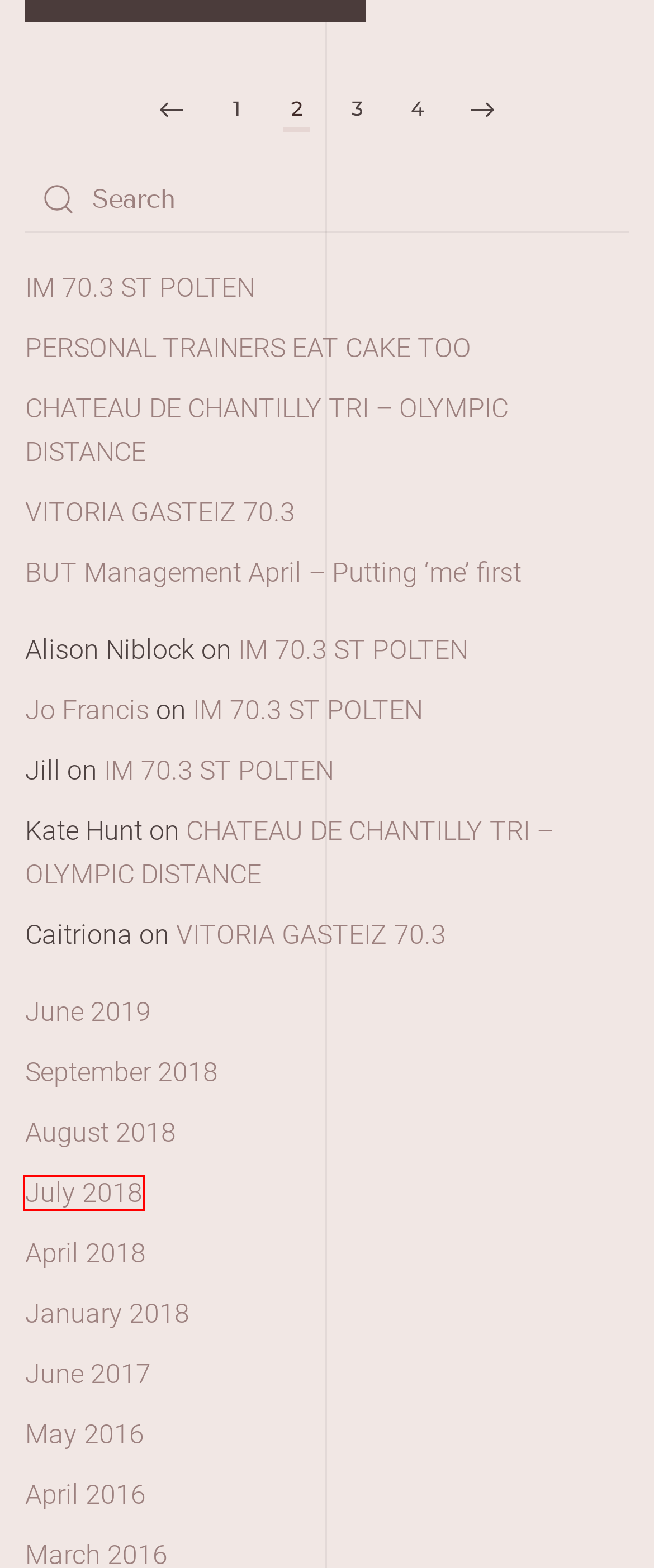Look at the screenshot of a webpage, where a red bounding box highlights an element. Select the best description that matches the new webpage after clicking the highlighted element. Here are the candidates:
A. CHATEAU DE CHANTILLY TRI - OLYMPIC DISTANCE - Put the Kettle On
B. September 2018 - Put the Kettle On
C. IM 70.3 ST POLTEN - Put the Kettle On
D. That's write! Archives - Page 3 of 4 - Put the Kettle On
E. April 2016 - Put the Kettle On
F. June 2017 - Put the Kettle On
G. July 2018 - Put the Kettle On
H. BUT Management April - Putting 'me' first - Put the Kettle On

G